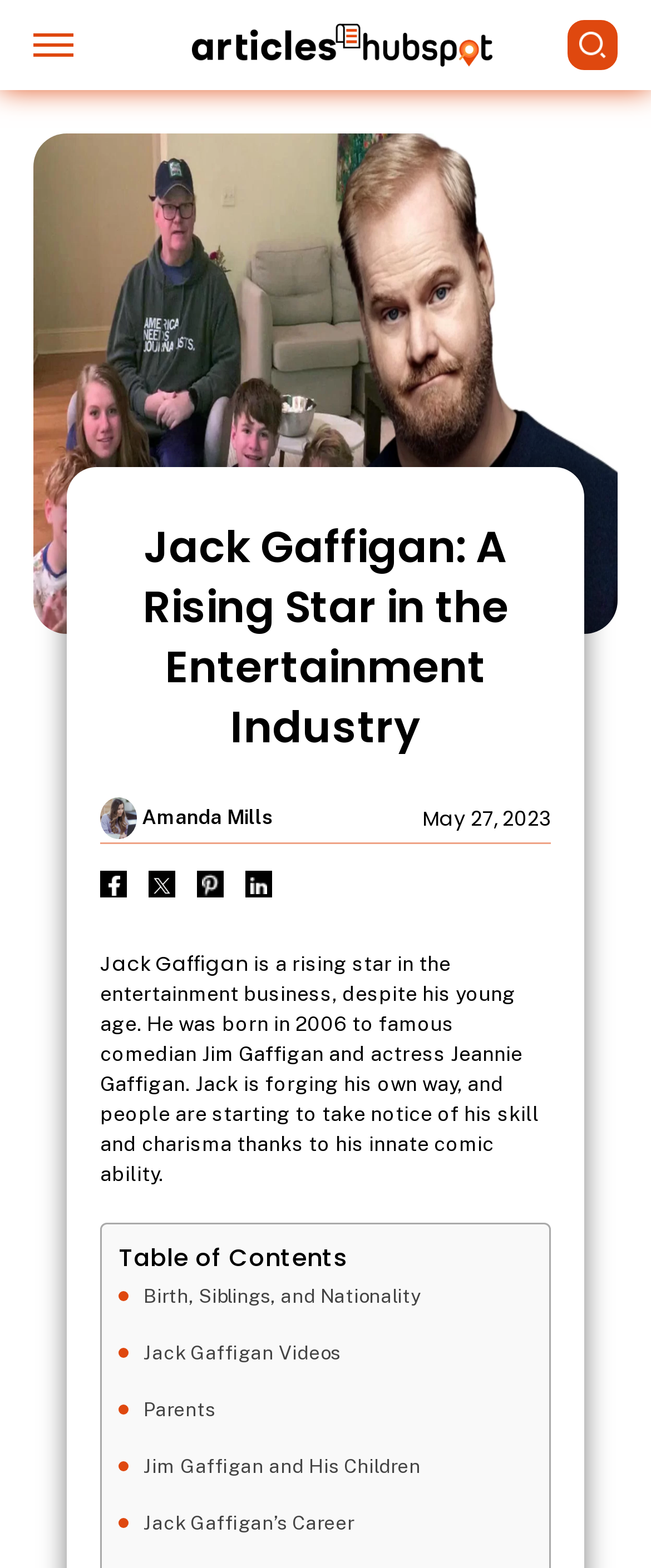Pinpoint the bounding box coordinates of the clickable element needed to complete the instruction: "View Jack Gaffigan's profile". The coordinates should be provided as four float numbers between 0 and 1: [left, top, right, bottom].

[0.154, 0.509, 0.21, 0.535]